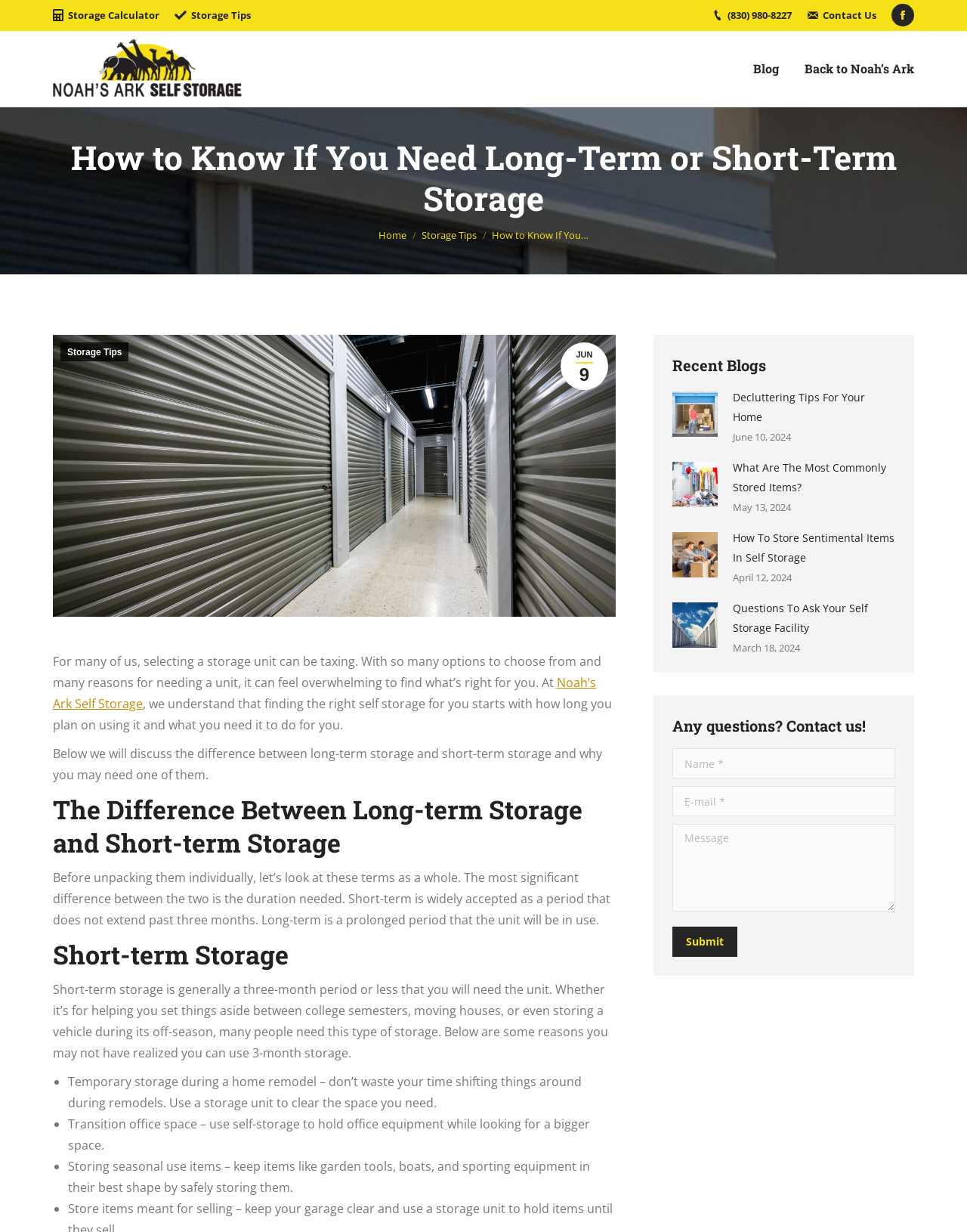Determine the bounding box coordinates for the clickable element to execute this instruction: "Go to Top". Provide the coordinates as four float numbers between 0 and 1, i.e., [left, top, right, bottom].

[0.958, 0.752, 0.992, 0.779]